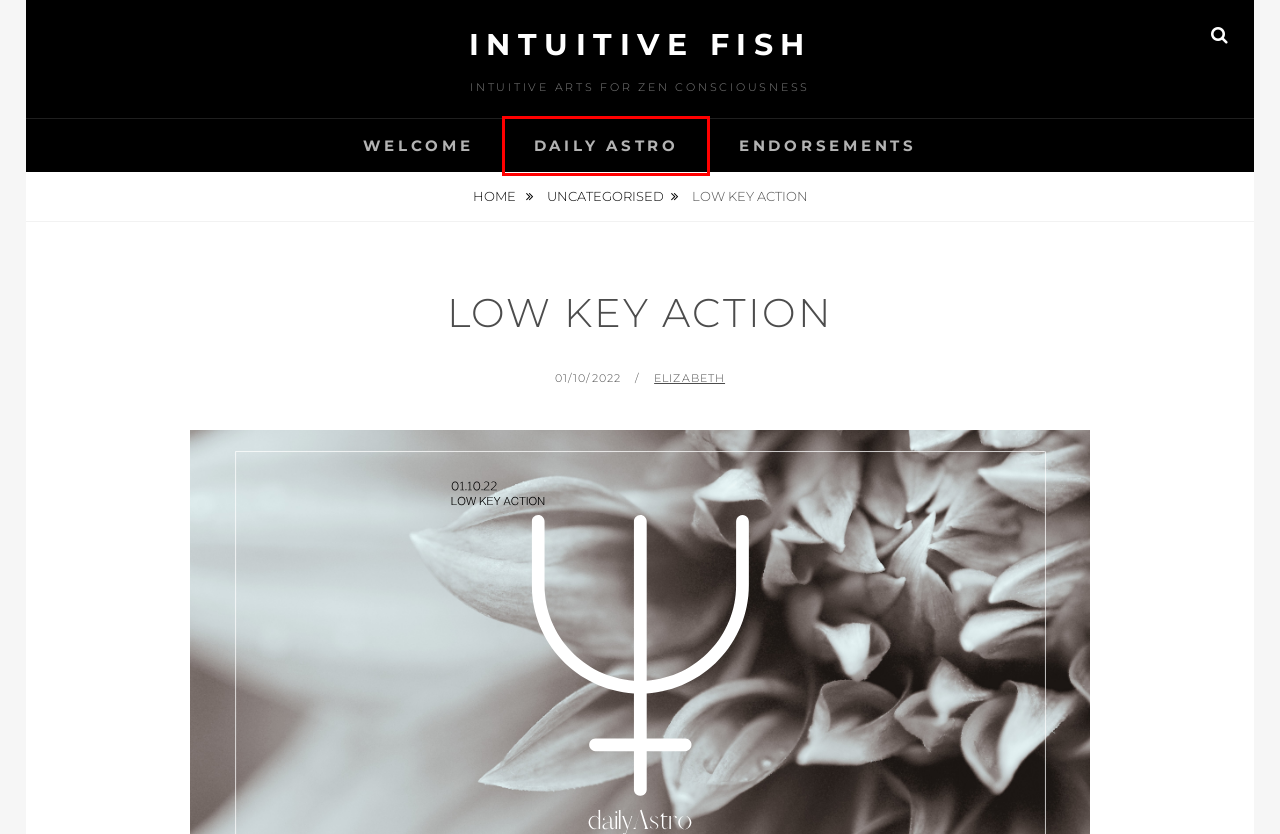A screenshot of a webpage is provided, featuring a red bounding box around a specific UI element. Identify the webpage description that most accurately reflects the new webpage after interacting with the selected element. Here are the candidates:
A. tarot and astrology – Intuitive Fish
B. Elizabeth – Intuitive Fish
C. Daily Astro – Intuitive Fish
D. tarot kings – Intuitive Fish
E. Uncategorised – Intuitive Fish
F. Endorsements – Intuitive Fish
G. hidden tarot meanings – Intuitive Fish
H. Intuitive Fish – Intuitive Arts for Zen Consciousness

C